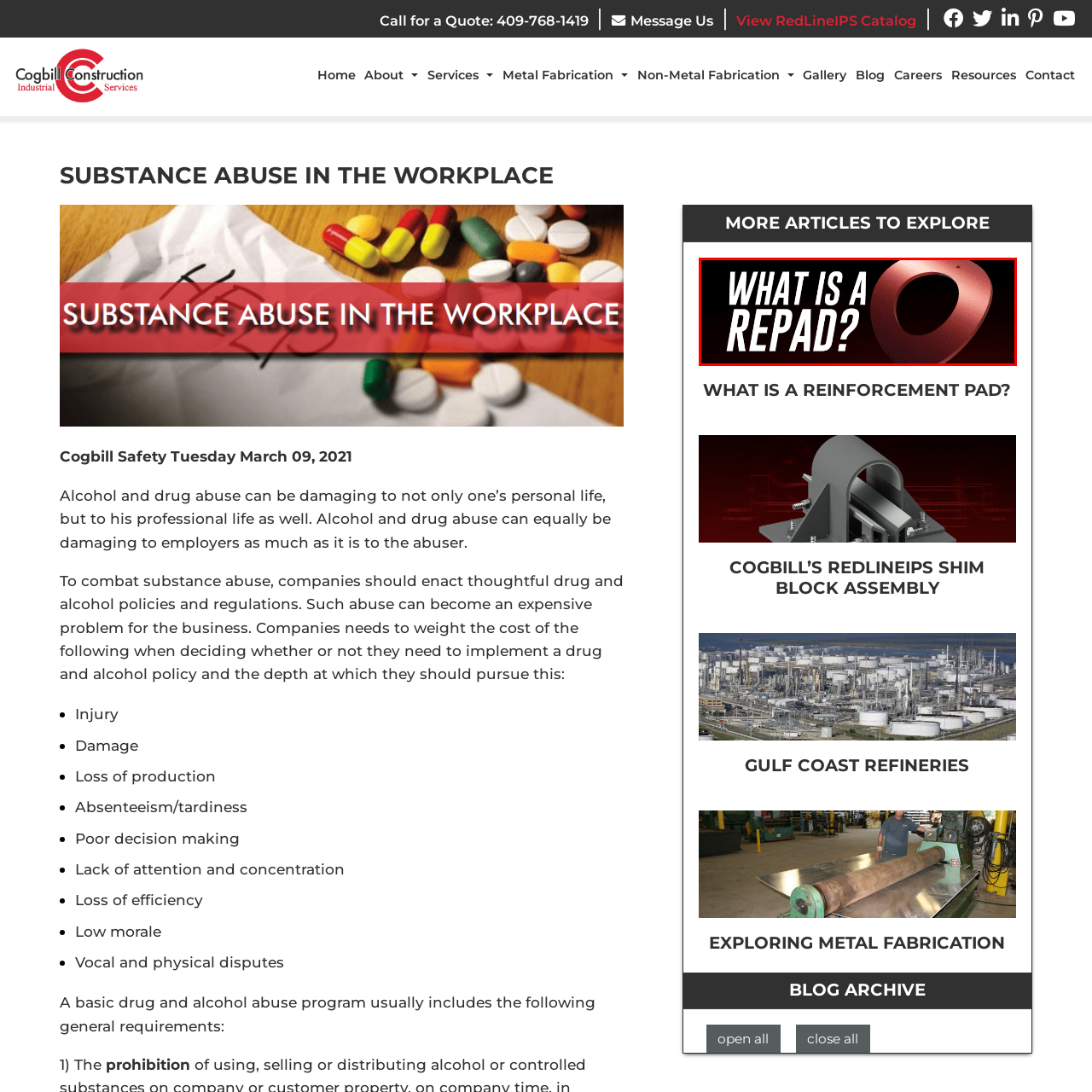Create a thorough and descriptive caption for the photo marked by the red boundary.

The image features a bold and striking header titled "WHAT IS A REPAD?" set against a dark background with a visually impactful depiction of a repad, which is likely a reinforcement pad used in various industrial applications. The design emphasizes the shape and functionality of the repad, drawing attention to its importance in contexts such as construction or manufacturing. This image is part of a section titled "MORE ARTICLES TO EXPLORE," inviting viewers to learn about this specific component and its applications.